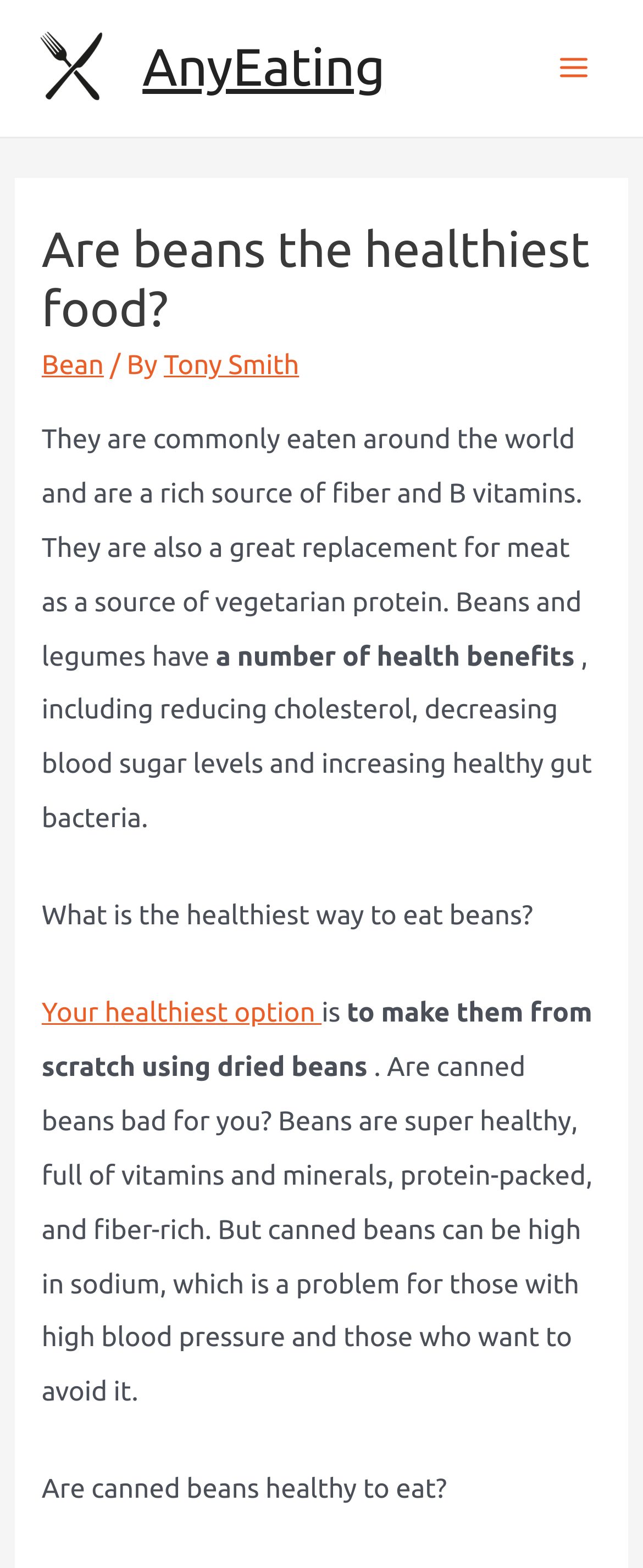What is a characteristic of beans?
Based on the screenshot, answer the question with a single word or phrase.

protein-packed